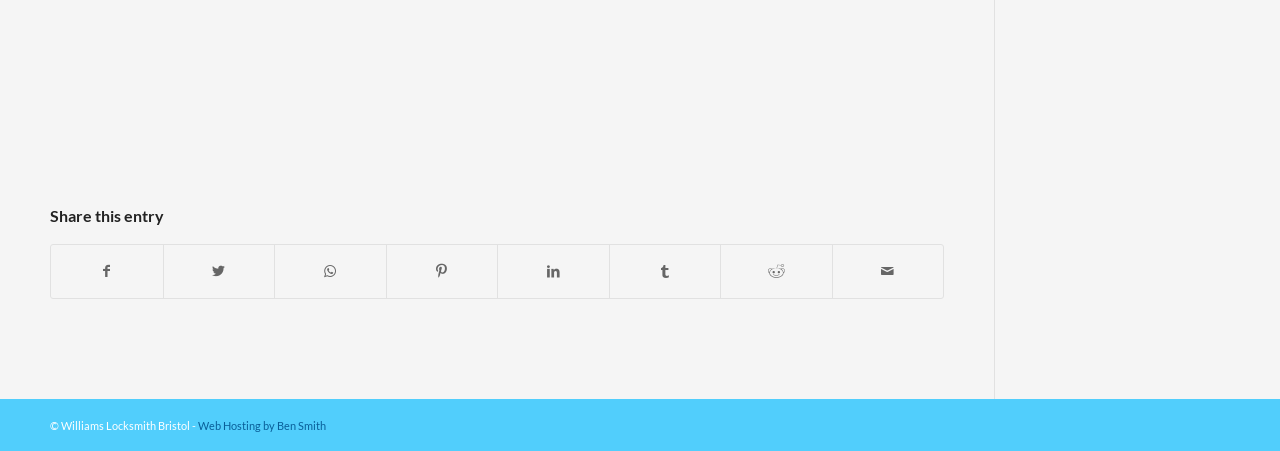Using floating point numbers between 0 and 1, provide the bounding box coordinates in the format (top-left x, top-left y, bottom-right x, bottom-right y). Locate the UI element described here: Share on Pinterest

[0.302, 0.544, 0.388, 0.66]